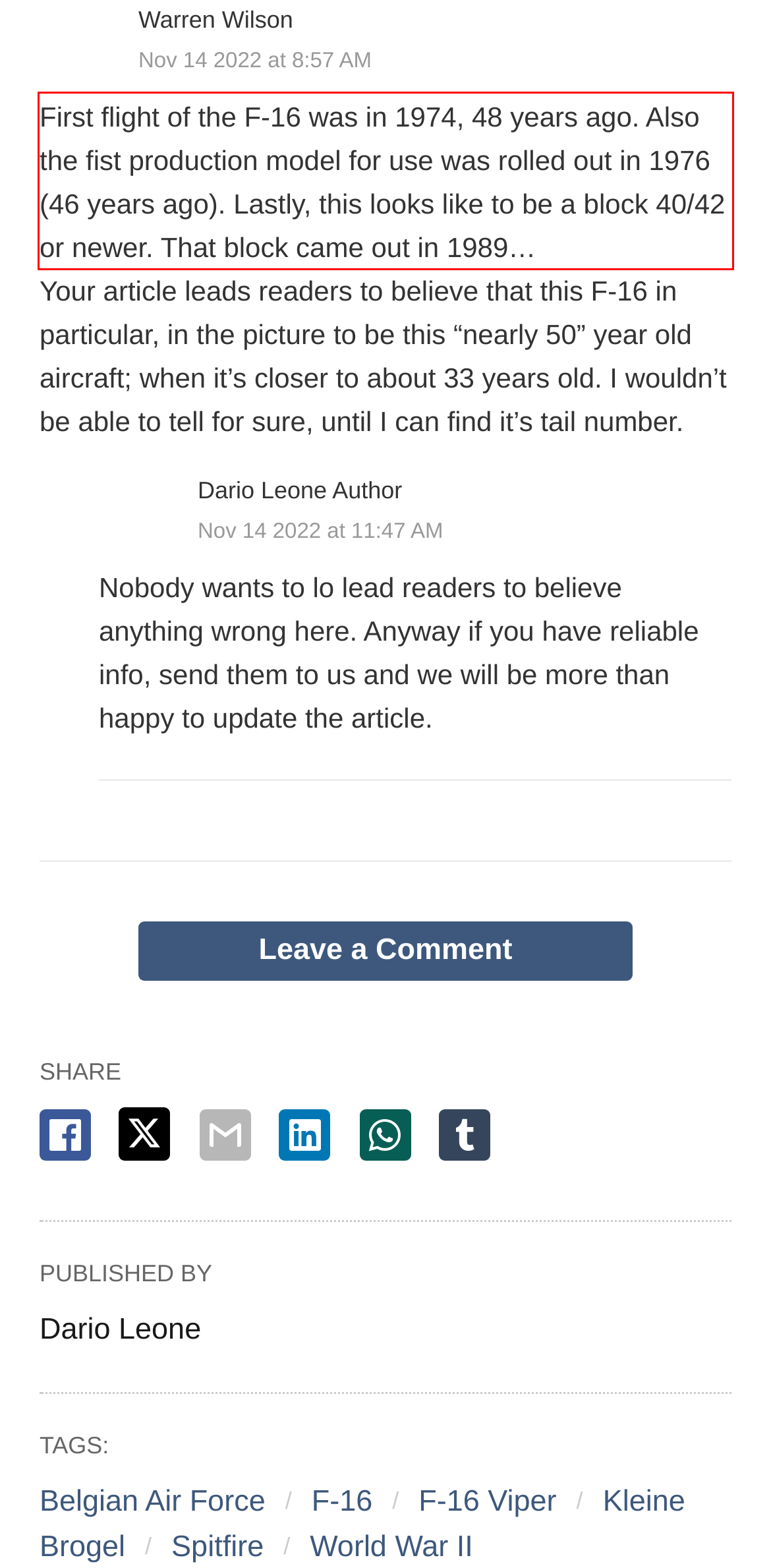You have a screenshot of a webpage, and there is a red bounding box around a UI element. Utilize OCR to extract the text within this red bounding box.

First flight of the F-16 was in 1974, 48 years ago. Also the fist production model for use was rolled out in 1976 (46 years ago). Lastly, this looks like to be a block 40/42 or newer. That block came out in 1989…